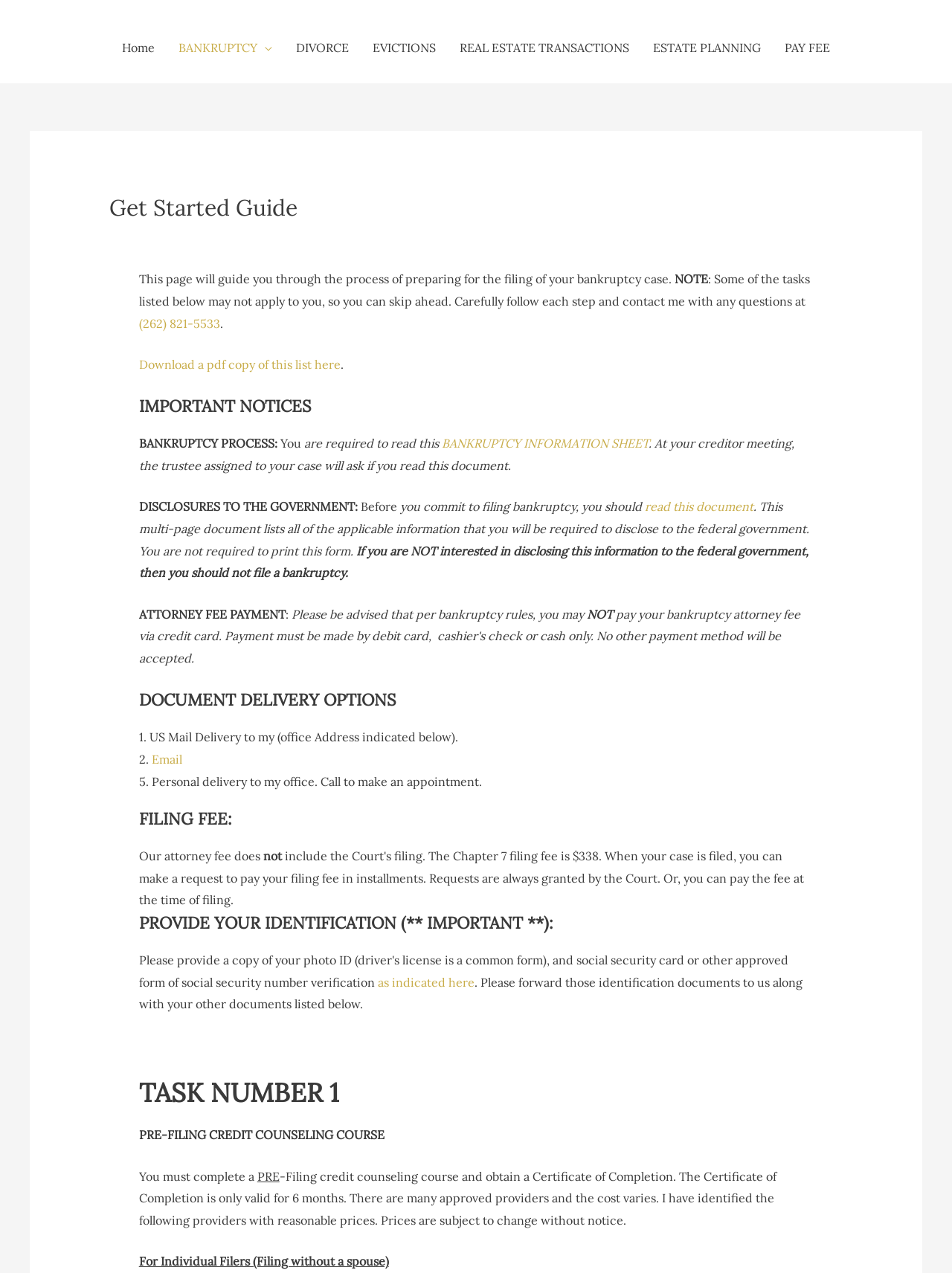Pinpoint the bounding box coordinates for the area that should be clicked to perform the following instruction: "Click on the 'Email' link".

[0.159, 0.59, 0.191, 0.602]